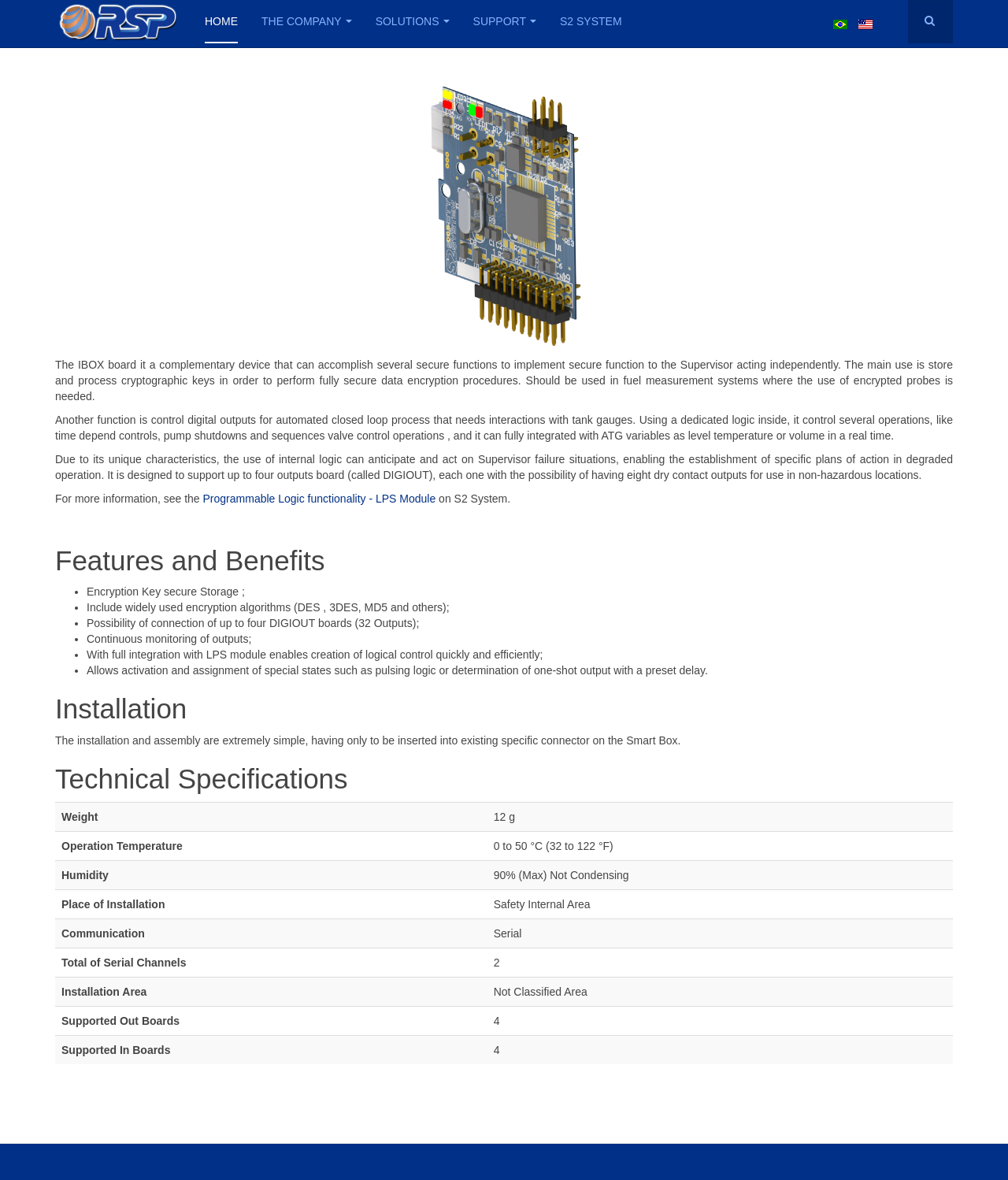What is the main function of the IBOX board?
Please ensure your answer to the question is detailed and covers all necessary aspects.

The IBOX board is a complementary device that can accomplish several secure functions to implement secure function to the Supervisor acting independently. It can store and process cryptographic keys in order to perform fully secure data encryption procedures.